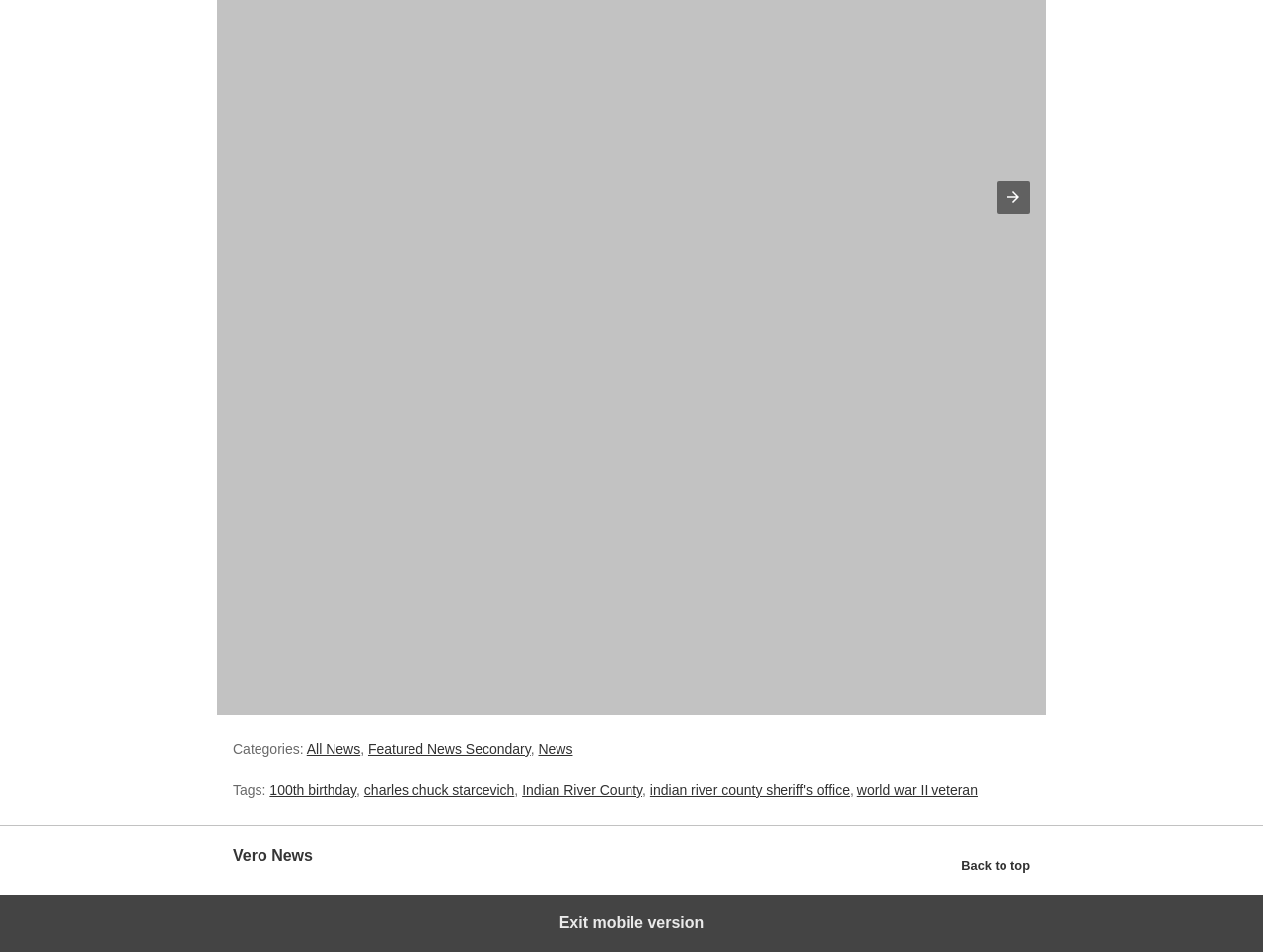What is the last link in the footer section?
Please craft a detailed and exhaustive response to the question.

I examined the footer section of the webpage and found the list of links. I looked at the last link in the list and found that it has the text 'world war II veteran', which is the answer to this question.